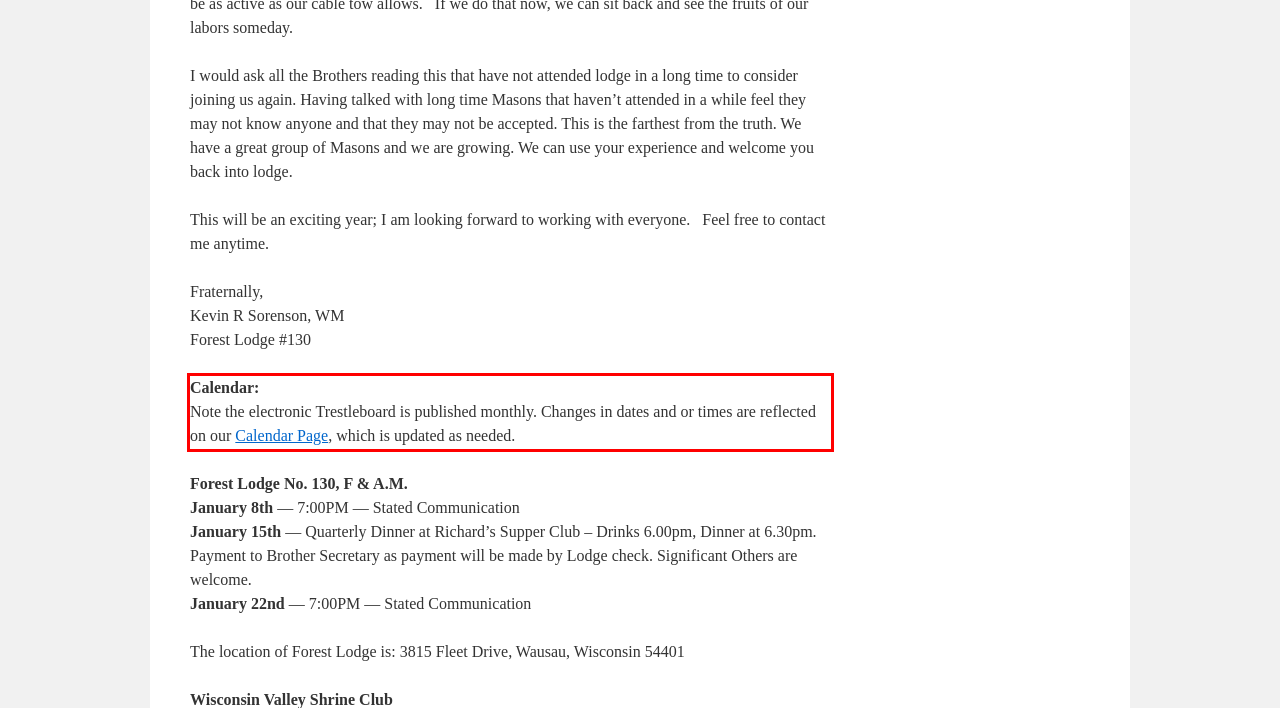Using the provided screenshot of a webpage, recognize the text inside the red rectangle bounding box by performing OCR.

Calendar: Note the electronic Trestleboard is published monthly. Changes in dates and or times are reflected on our Calendar Page, which is updated as needed.